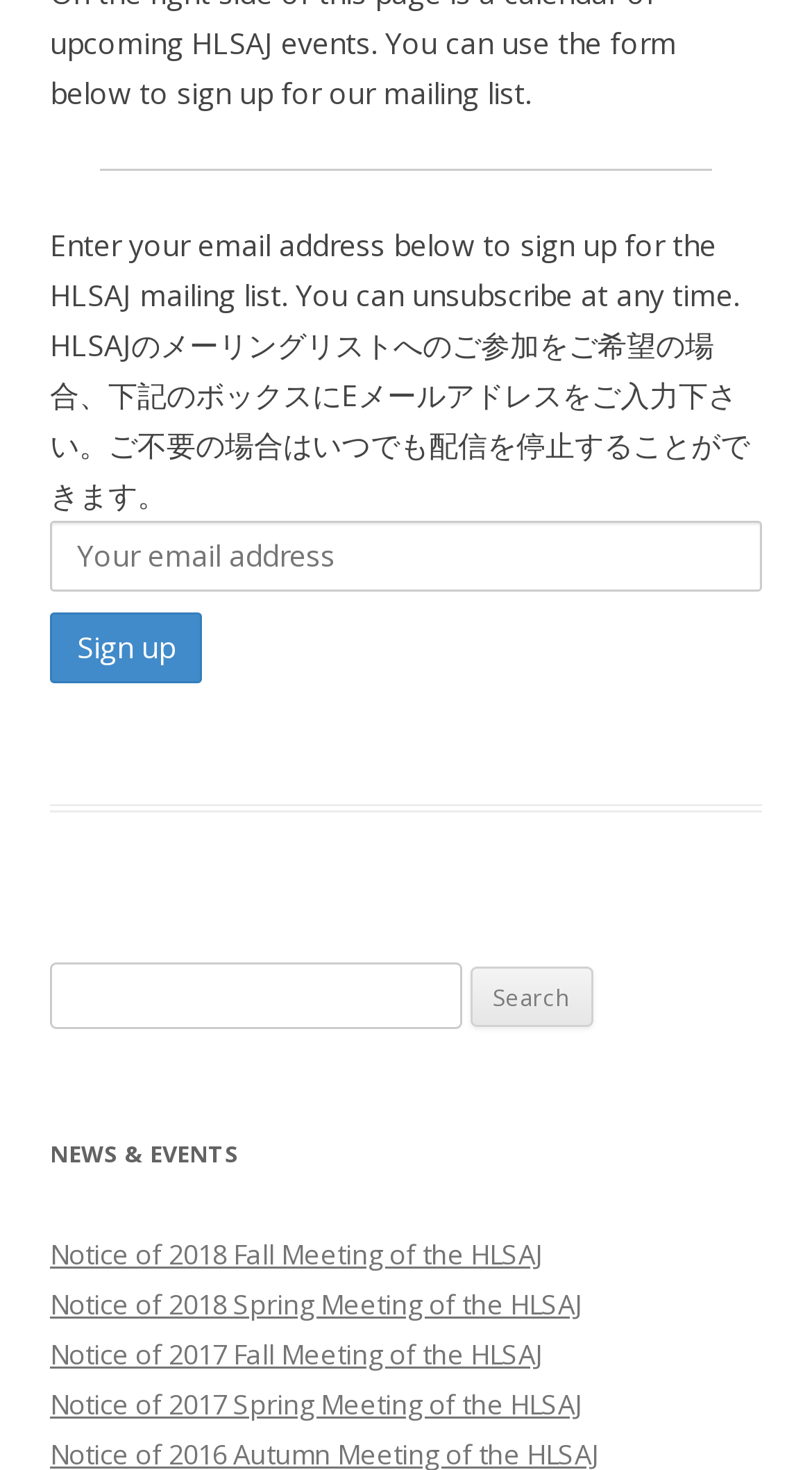Please provide a comprehensive answer to the question based on the screenshot: How many links are listed below 'NEWS & EVENTS'?

There are four links listed below 'NEWS & EVENTS', each with a title related to a meeting notice.